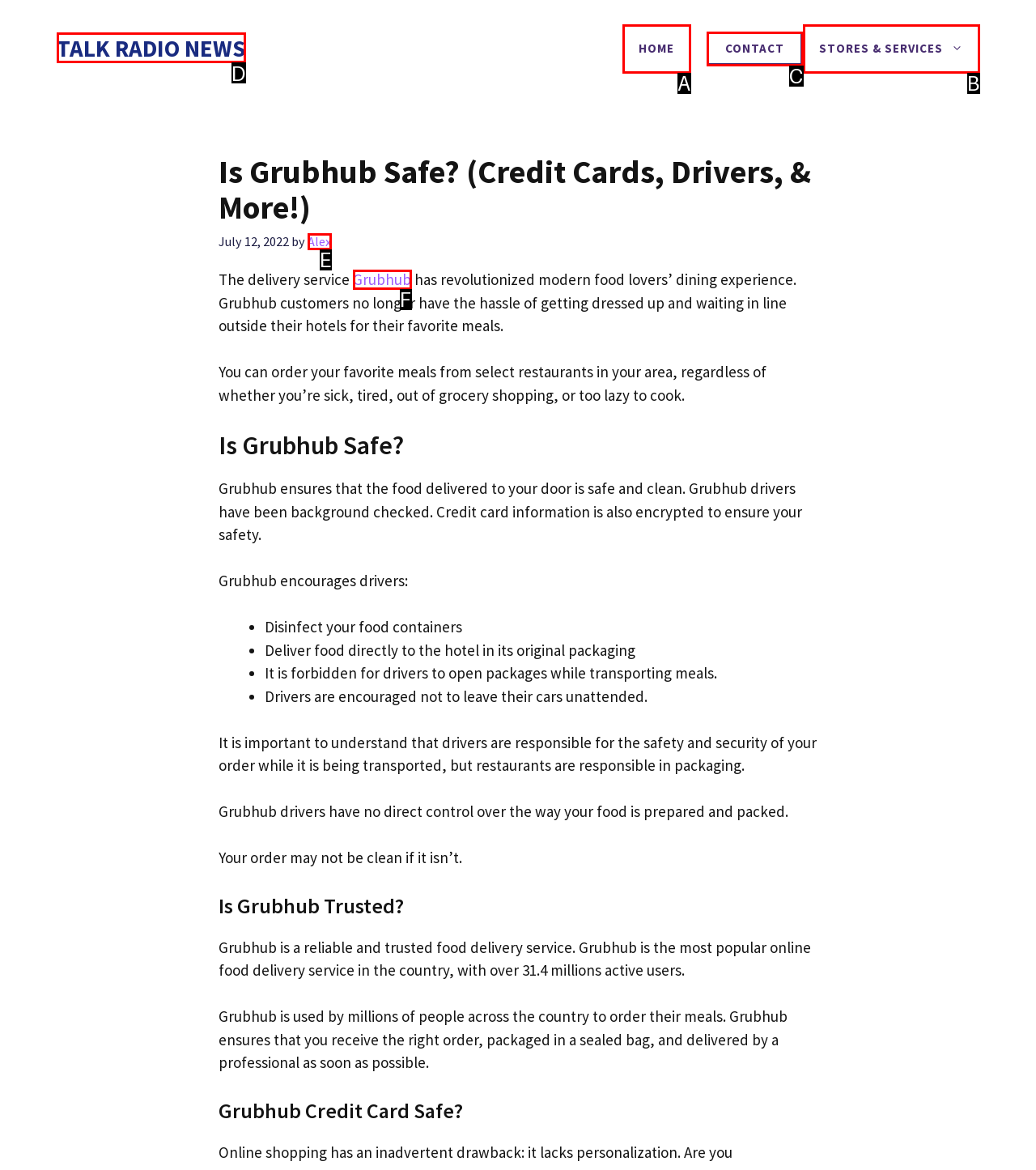With the provided description: Talk Radio News, select the most suitable HTML element. Respond with the letter of the selected option.

D